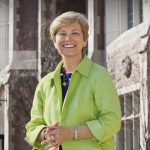Please study the image and answer the question comprehensively:
What is visible in the background of the image?

According to the caption, the architecture of the university is visible in the background of the image, which suggests that the image is taken on the university campus.